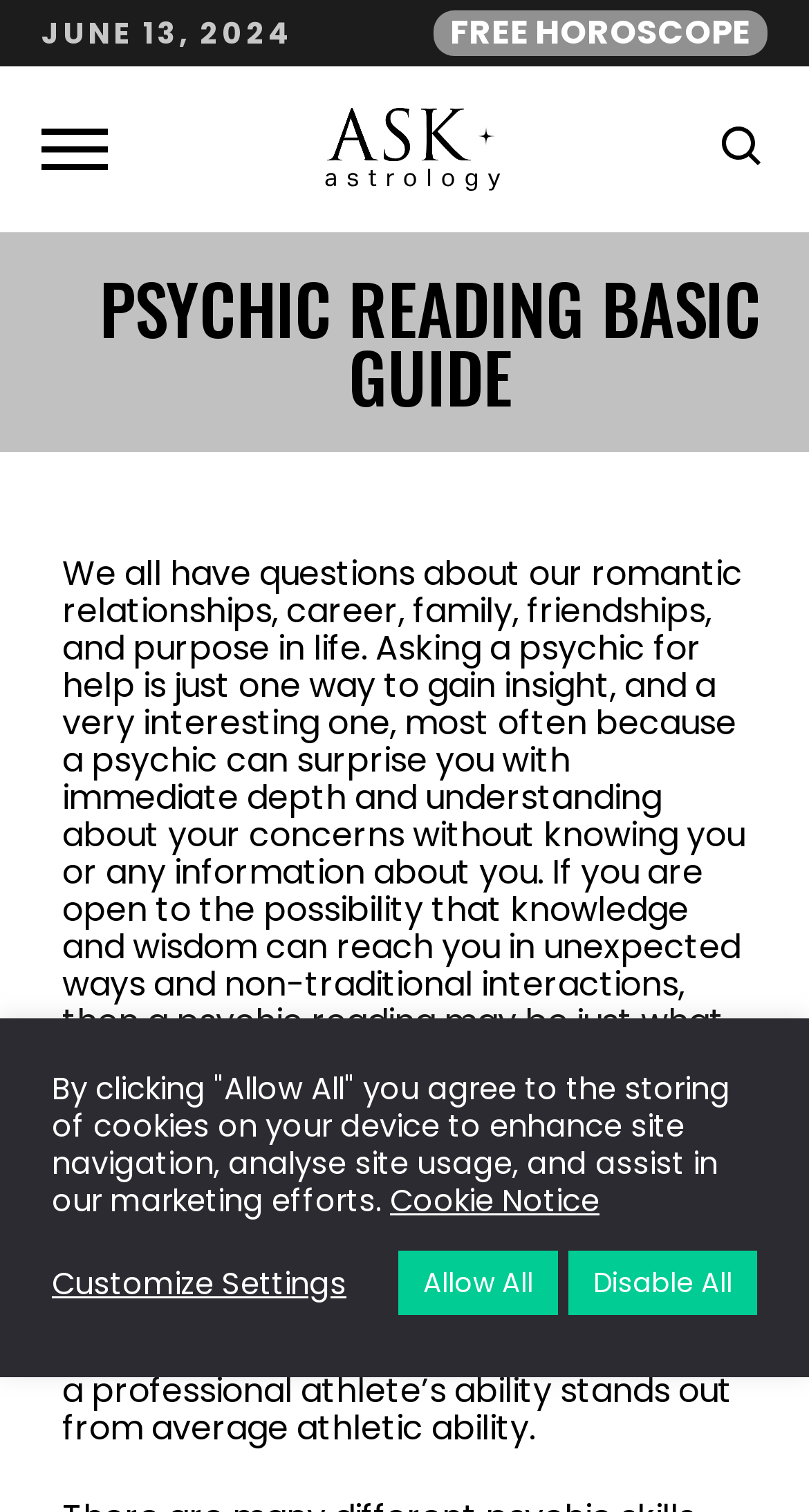Highlight the bounding box of the UI element that corresponds to this description: "name="search"".

[0.887, 0.08, 0.949, 0.117]